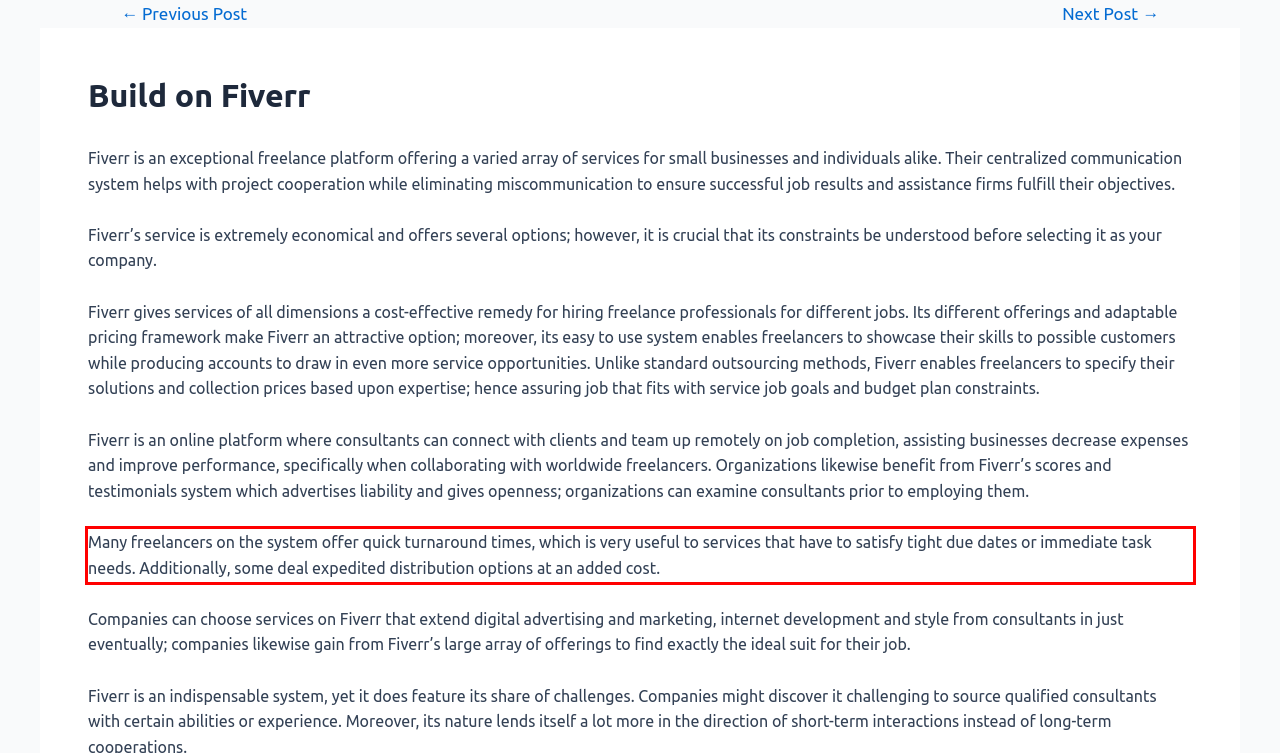Look at the screenshot of the webpage, locate the red rectangle bounding box, and generate the text content that it contains.

Many freelancers on the system offer quick turnaround times, which is very useful to services that have to satisfy tight due dates or immediate task needs. Additionally, some deal expedited distribution options at an added cost.